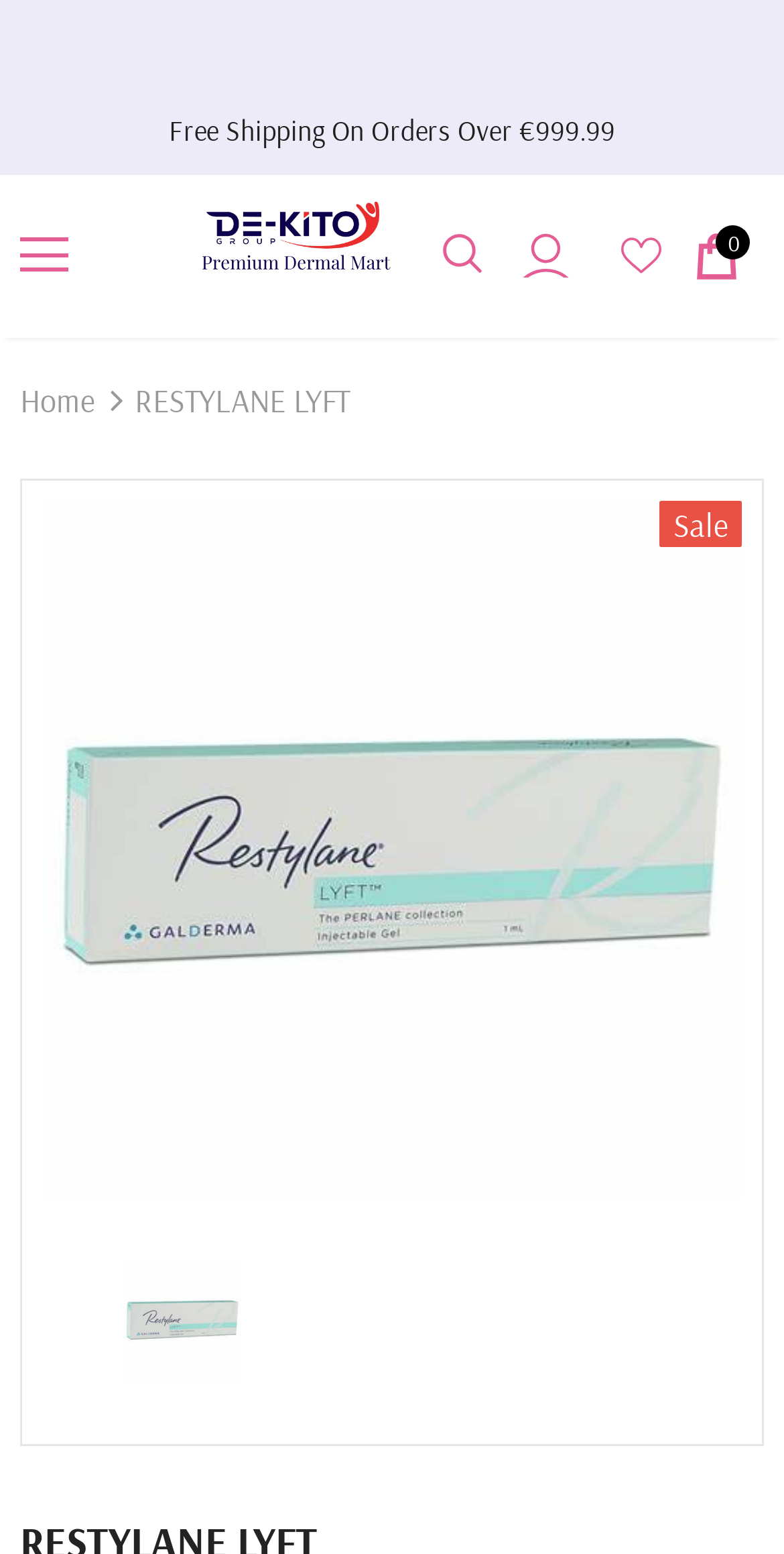Answer the question with a single word or phrase: 
How many icons are in the top navigation bar?

5